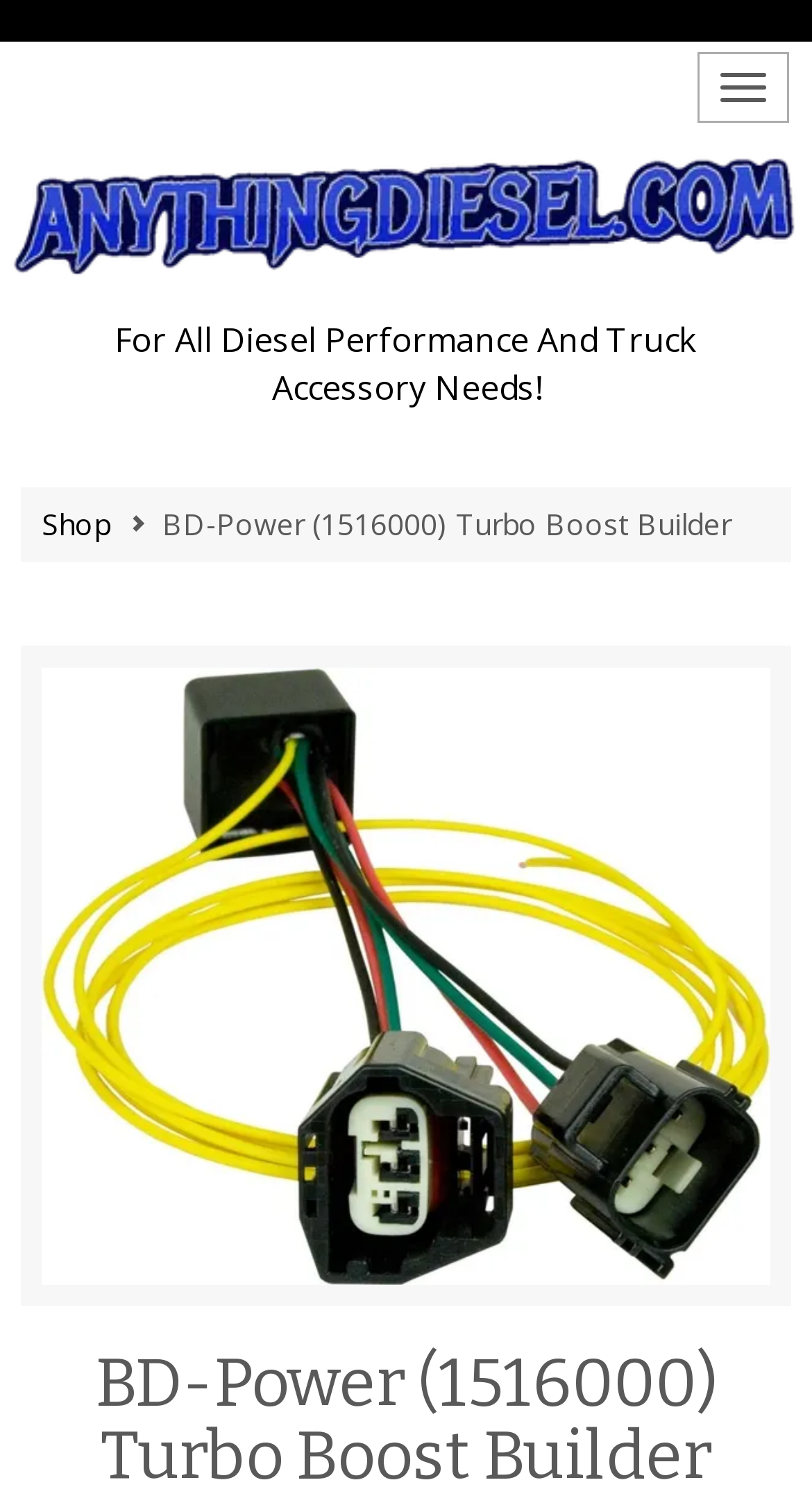What is the name of the product?
Look at the screenshot and respond with a single word or phrase.

BD-Power Turbo Boost Builder